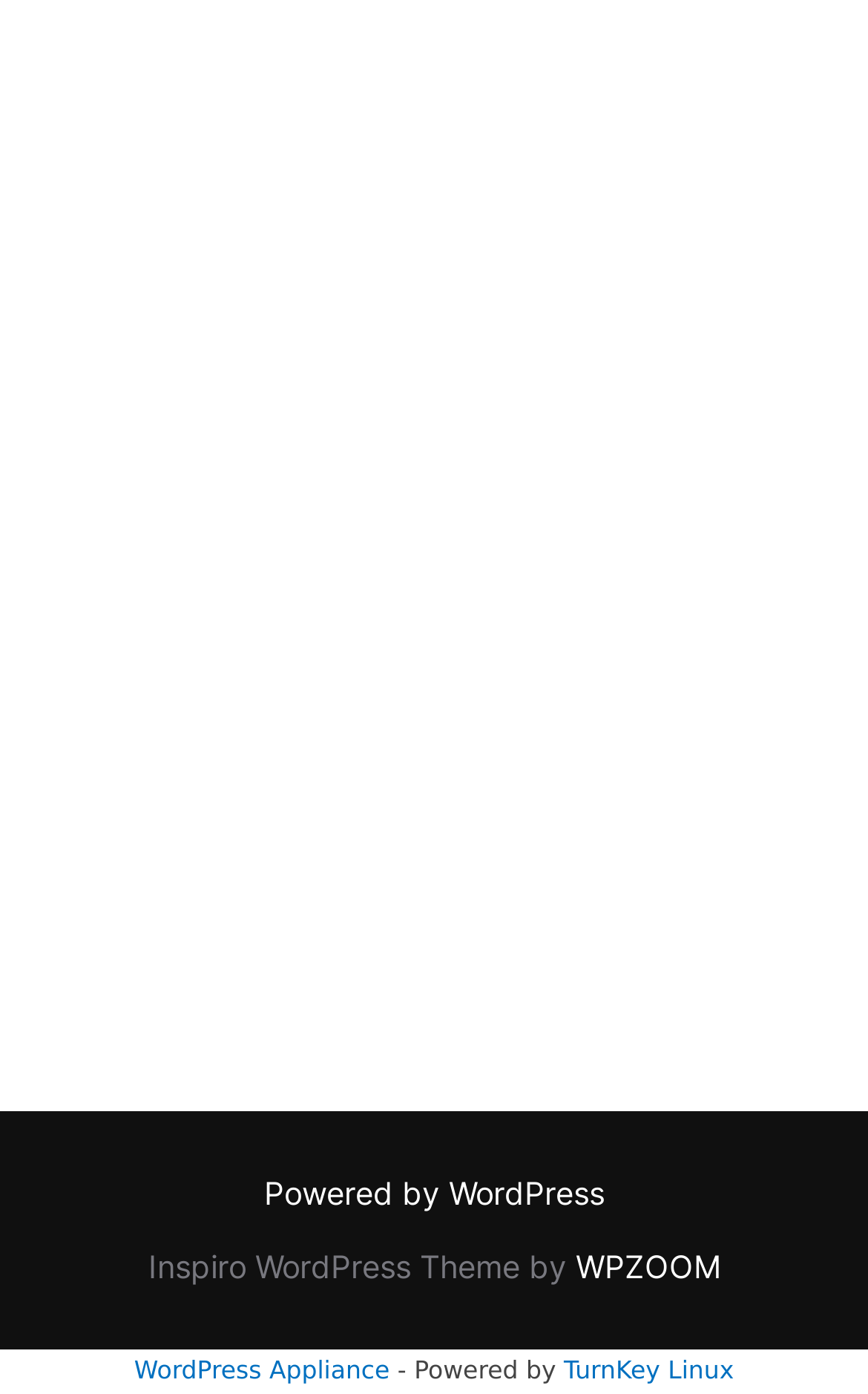Refer to the image and offer a detailed explanation in response to the question: Who developed the WordPress theme?

I found a link element with the text 'WPZOOM' at coordinates [0.663, 0.894, 0.829, 0.921]. This is likely the developer of the WordPress theme, Inspiro.